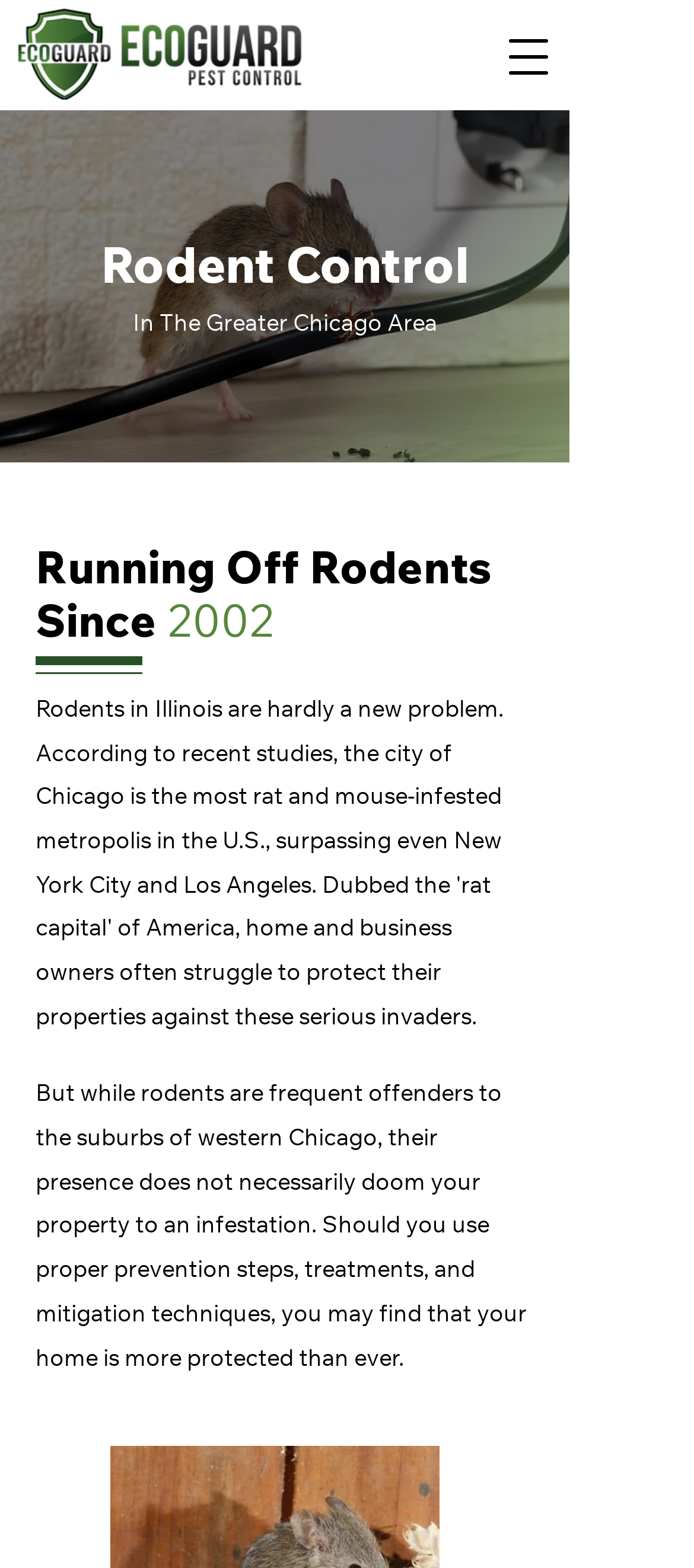What is the region where the rodent control service is provided?
Please use the image to provide a one-word or short phrase answer.

Greater Chicago Area